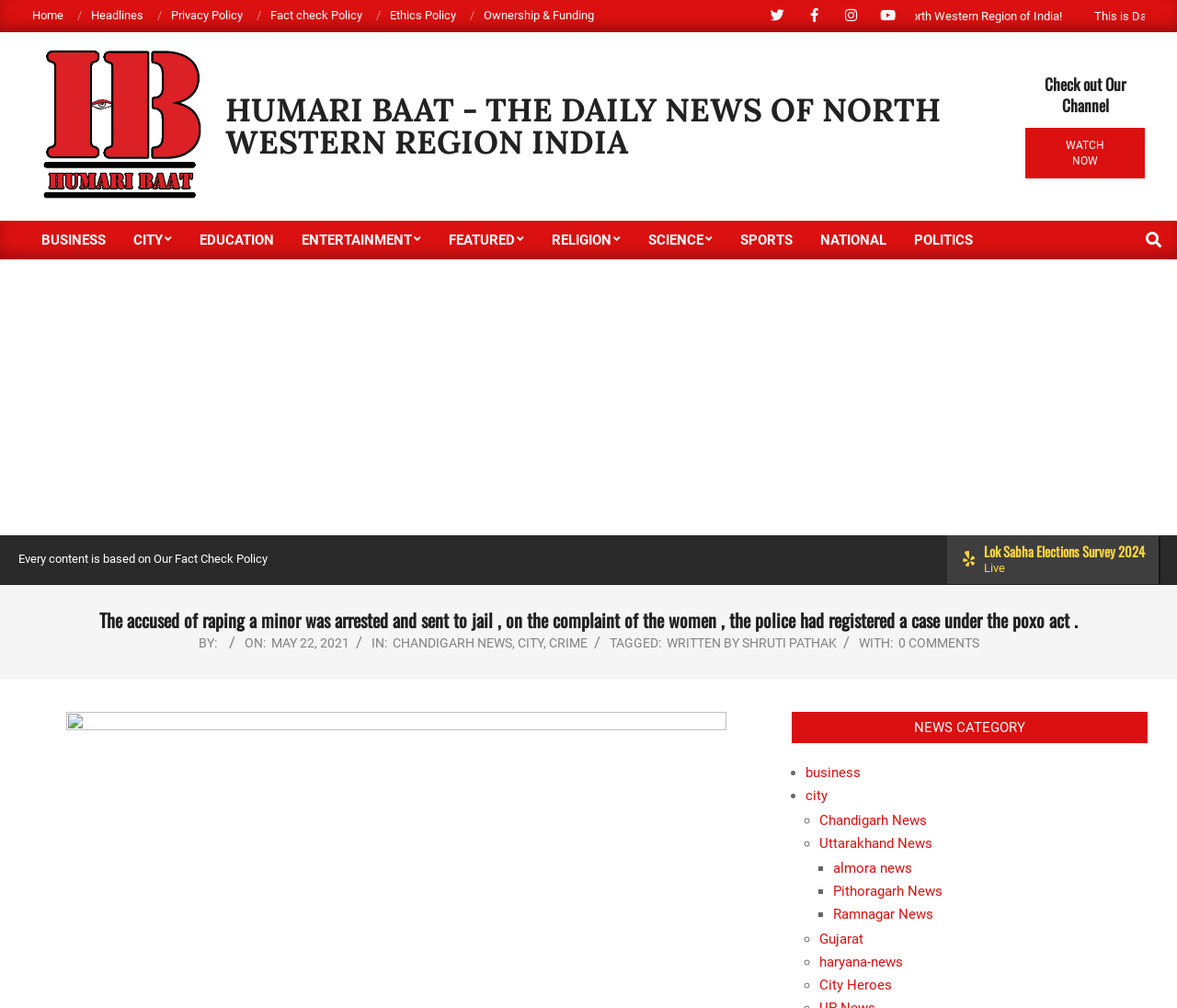Could you determine the bounding box coordinates of the clickable element to complete the instruction: "Read Chandigarh News"? Provide the coordinates as four float numbers between 0 and 1, i.e., [left, top, right, bottom].

[0.333, 0.631, 0.435, 0.645]